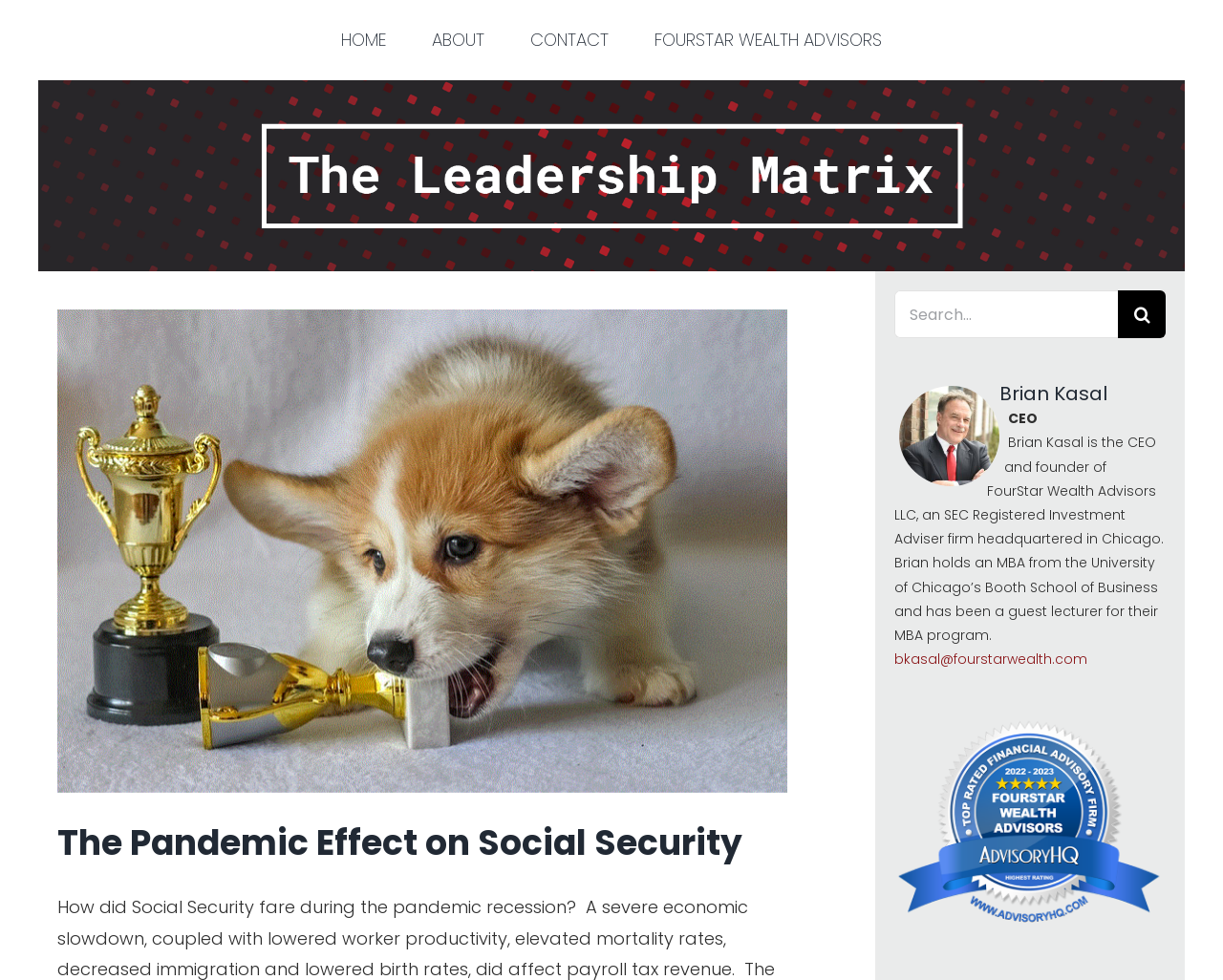Determine the bounding box coordinates of the target area to click to execute the following instruction: "view larger image."

[0.046, 0.318, 0.092, 0.405]